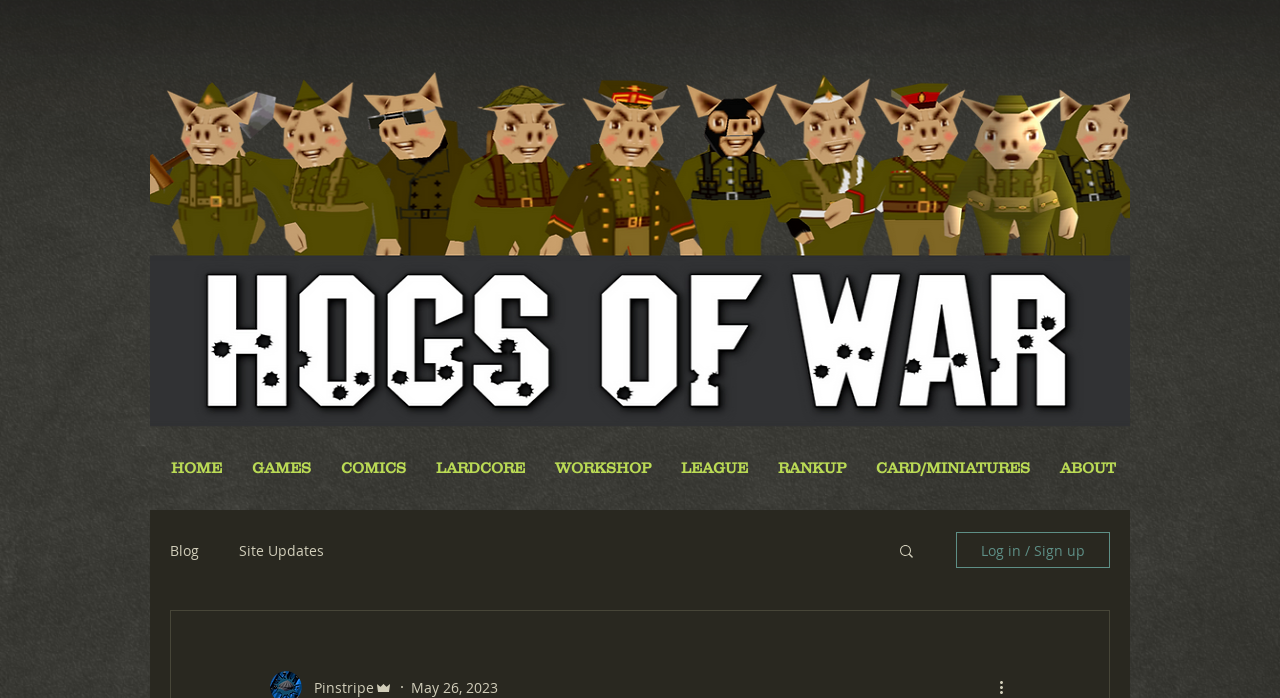What is the last link in the 'Site' navigation menu?
Please provide a single word or phrase as your answer based on the screenshot.

ABOUT